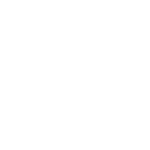Respond with a single word or phrase to the following question: What is the design style of the MailChimp logo?

Minimalist